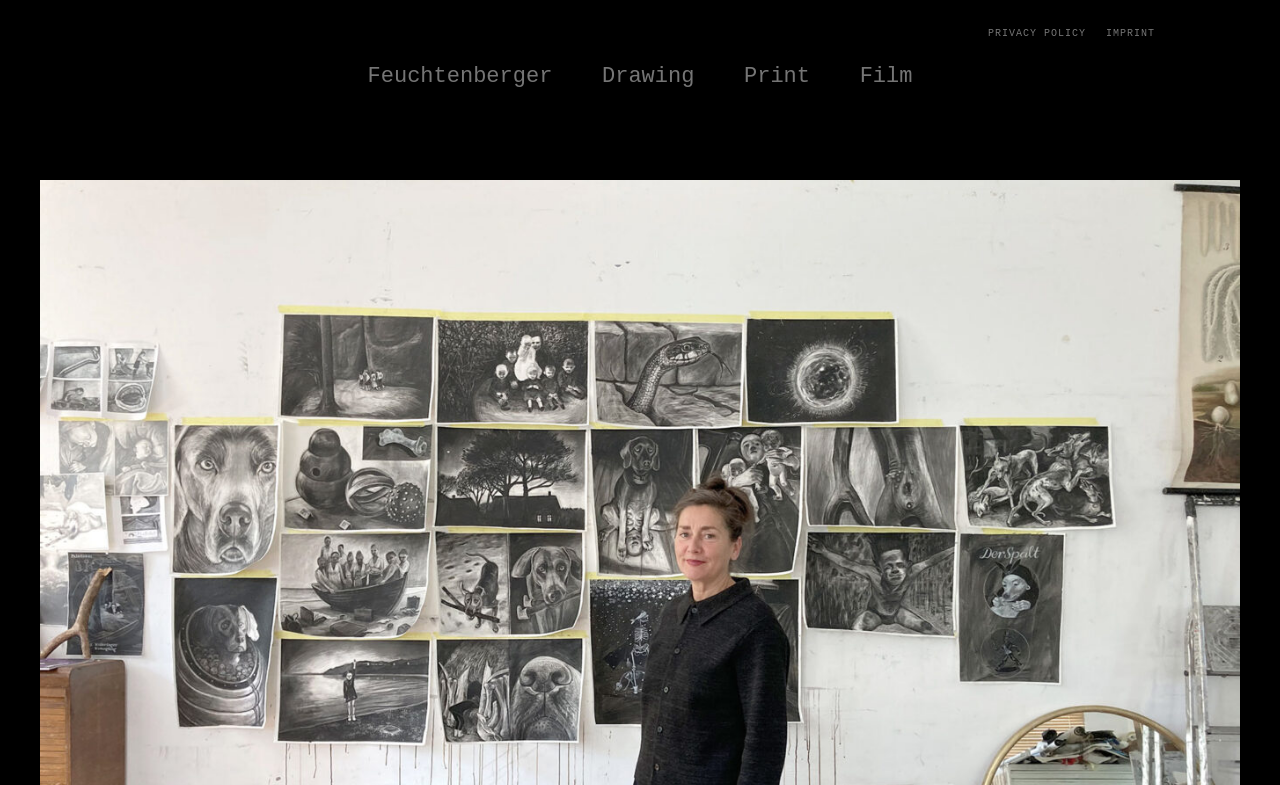What is the first link in the middle section? Based on the image, give a response in one word or a short phrase.

Feuchtenberger